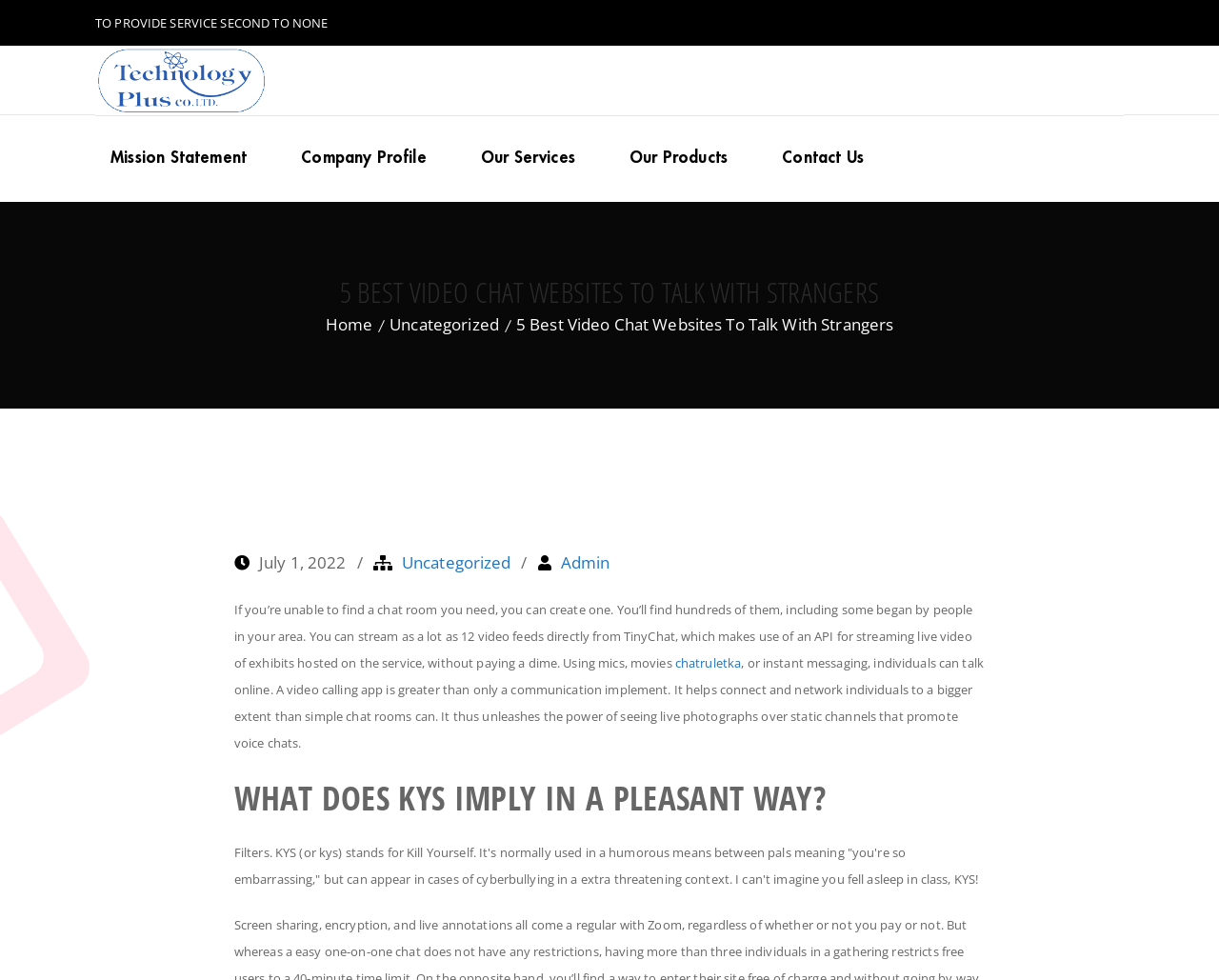Pinpoint the bounding box coordinates of the area that must be clicked to complete this instruction: "Click on the chatruletka link".

[0.554, 0.668, 0.608, 0.685]